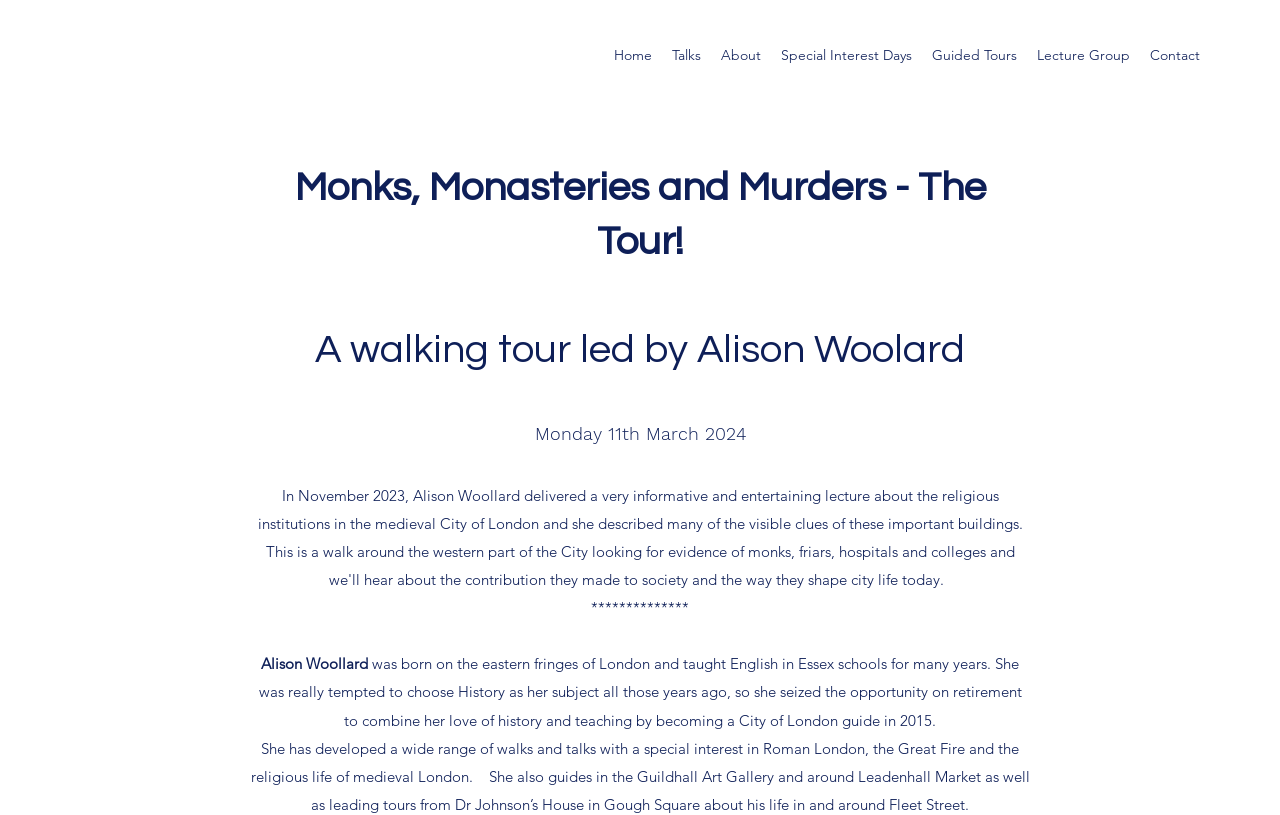What is the topic of the walking tour?
Can you give a detailed and elaborate answer to the question?

I found the answer by looking at the heading element with the text 'Monks, Monasteries and Murders - The Tour!' which is located at [0.195, 0.198, 0.805, 0.33]. This text is likely to be the topic of the walking tour.